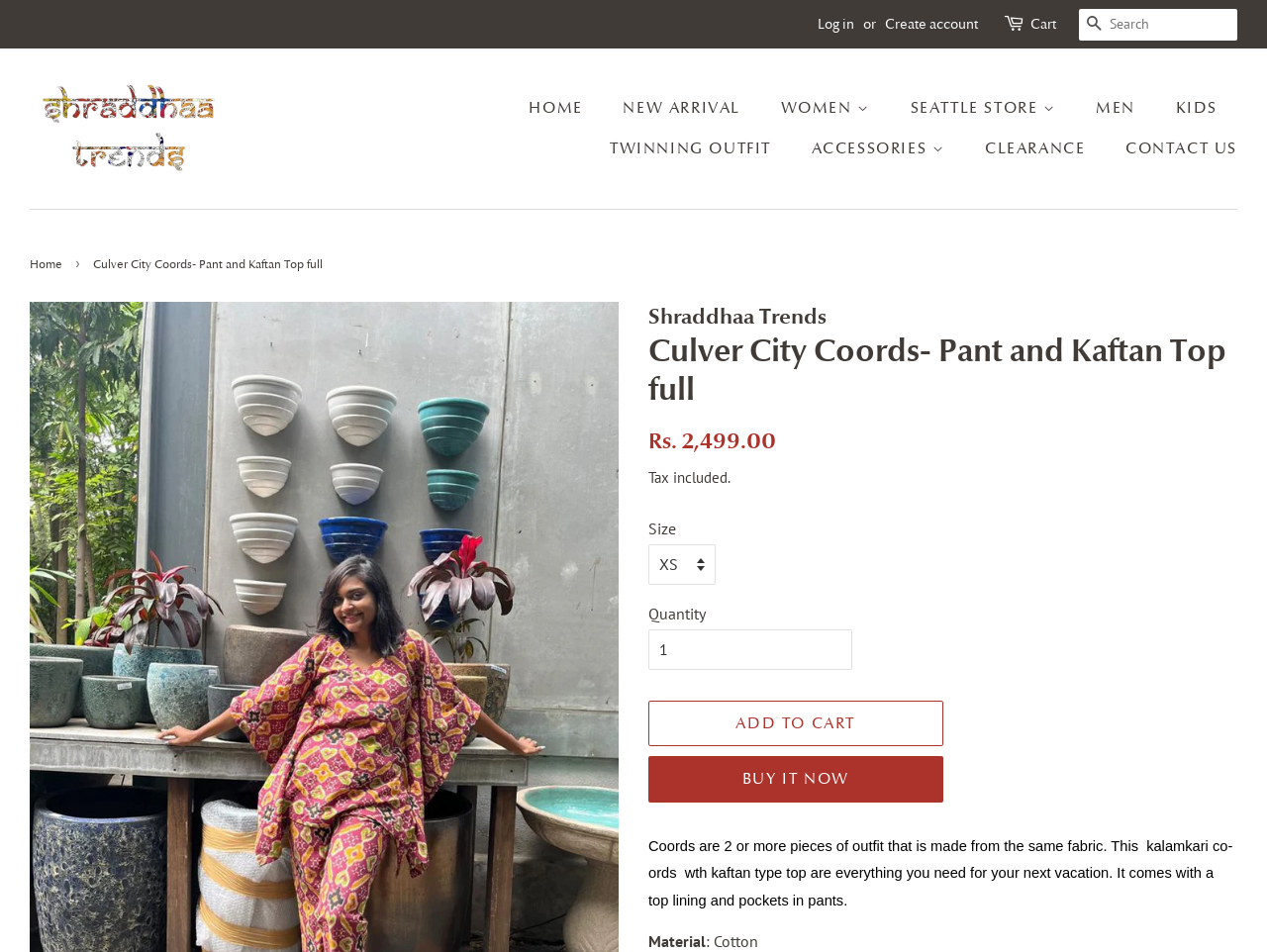What type of product is being sold?
Please answer the question with as much detail as possible using the screenshot.

The webpage contains a product description that mentions 'kalamkari co-ords' and 'kaftan type top', which suggests that the product being sold is a type of clothing. Additionally, the webpage provides details about the material and size of the product, further supporting the conclusion that it is a clothing item.